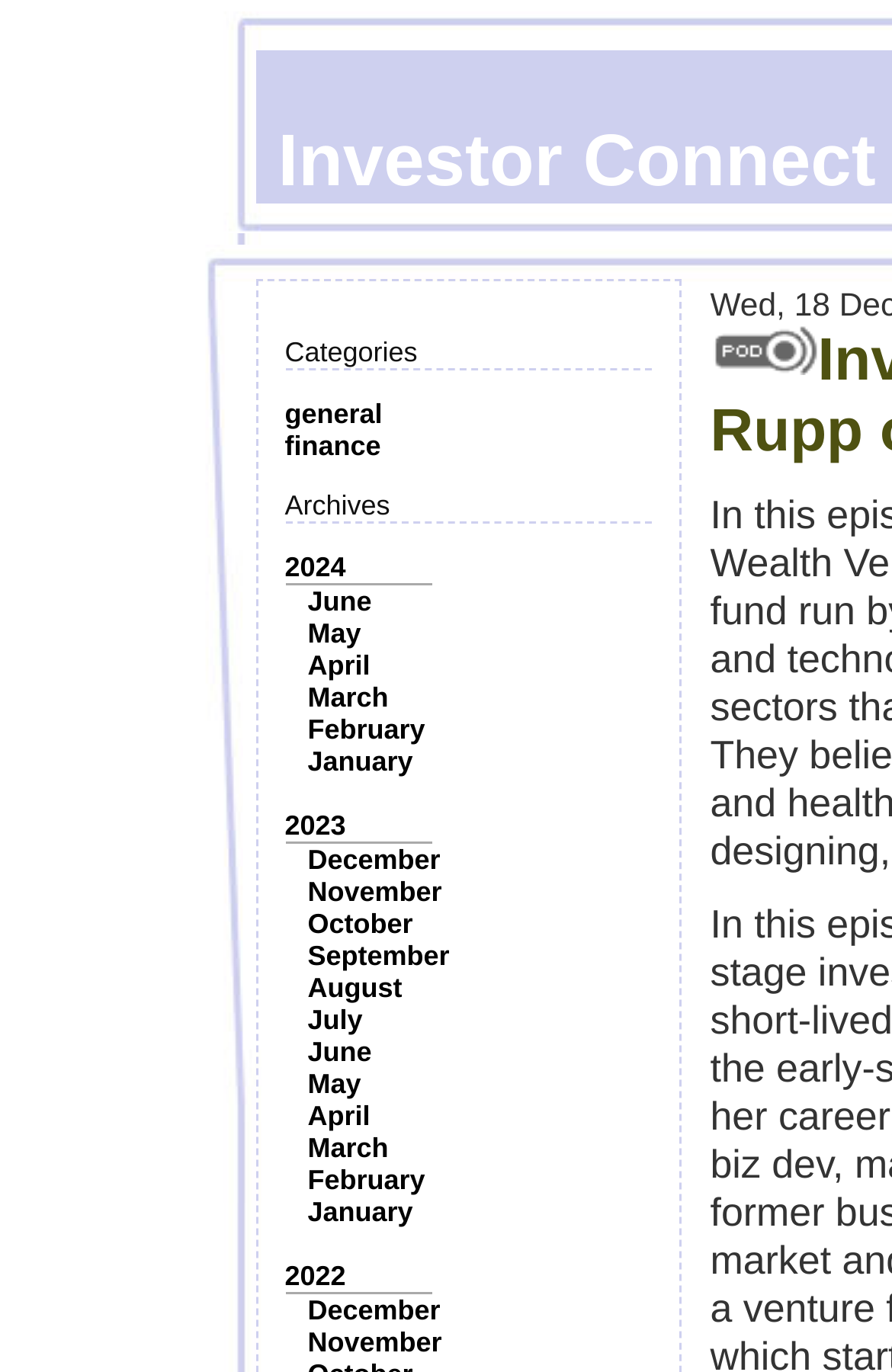What is the purpose of the links under 'Archives'?
Give a detailed response to the question by analyzing the screenshot.

The links under 'Archives' are organized by year and month, suggesting that they provide access to past episodes of the podcast, allowing users to browse and listen to older content.